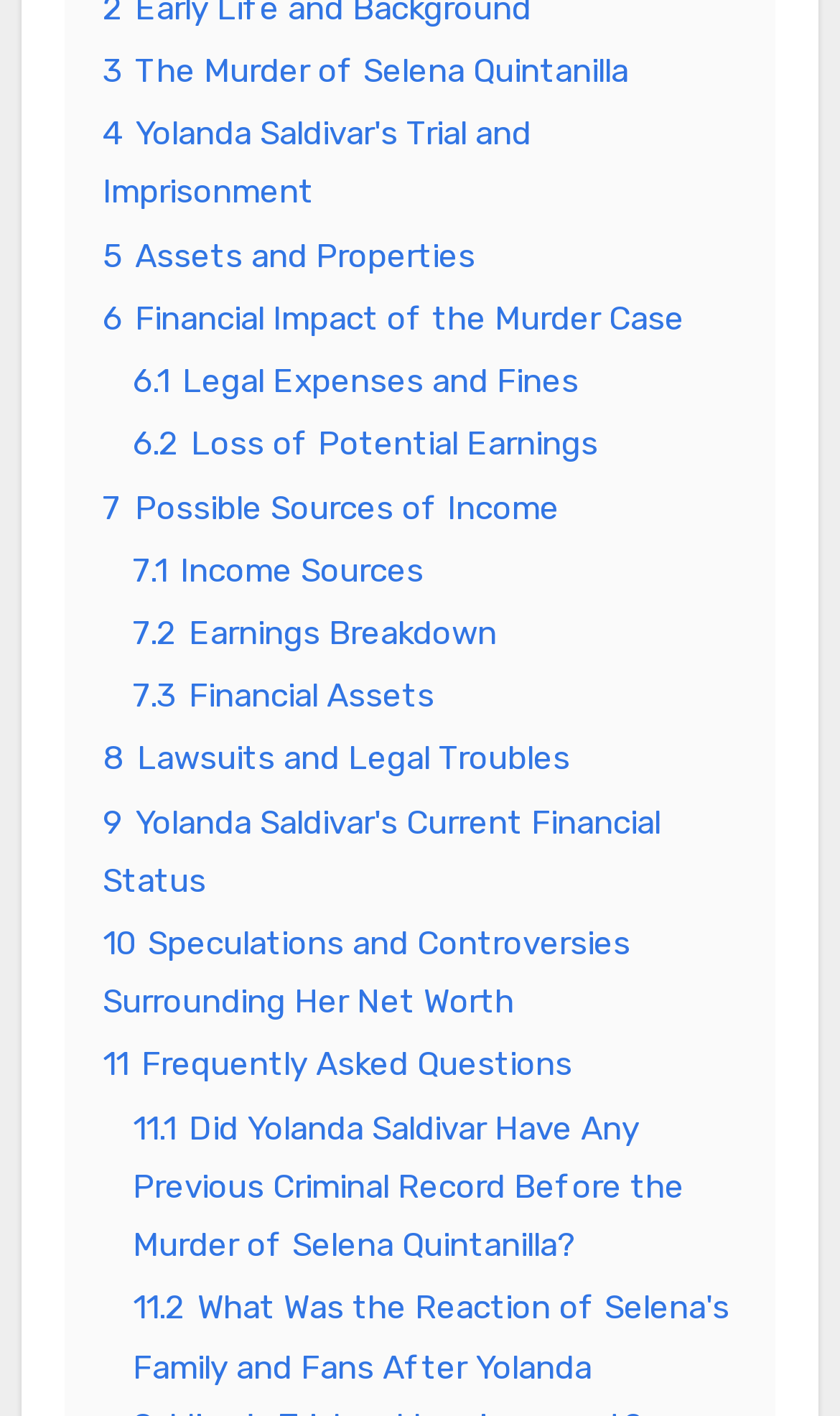Provide the bounding box coordinates of the section that needs to be clicked to accomplish the following instruction: "Click on '3 The Murder of Selena Quintanilla'."

[0.122, 0.036, 0.748, 0.064]